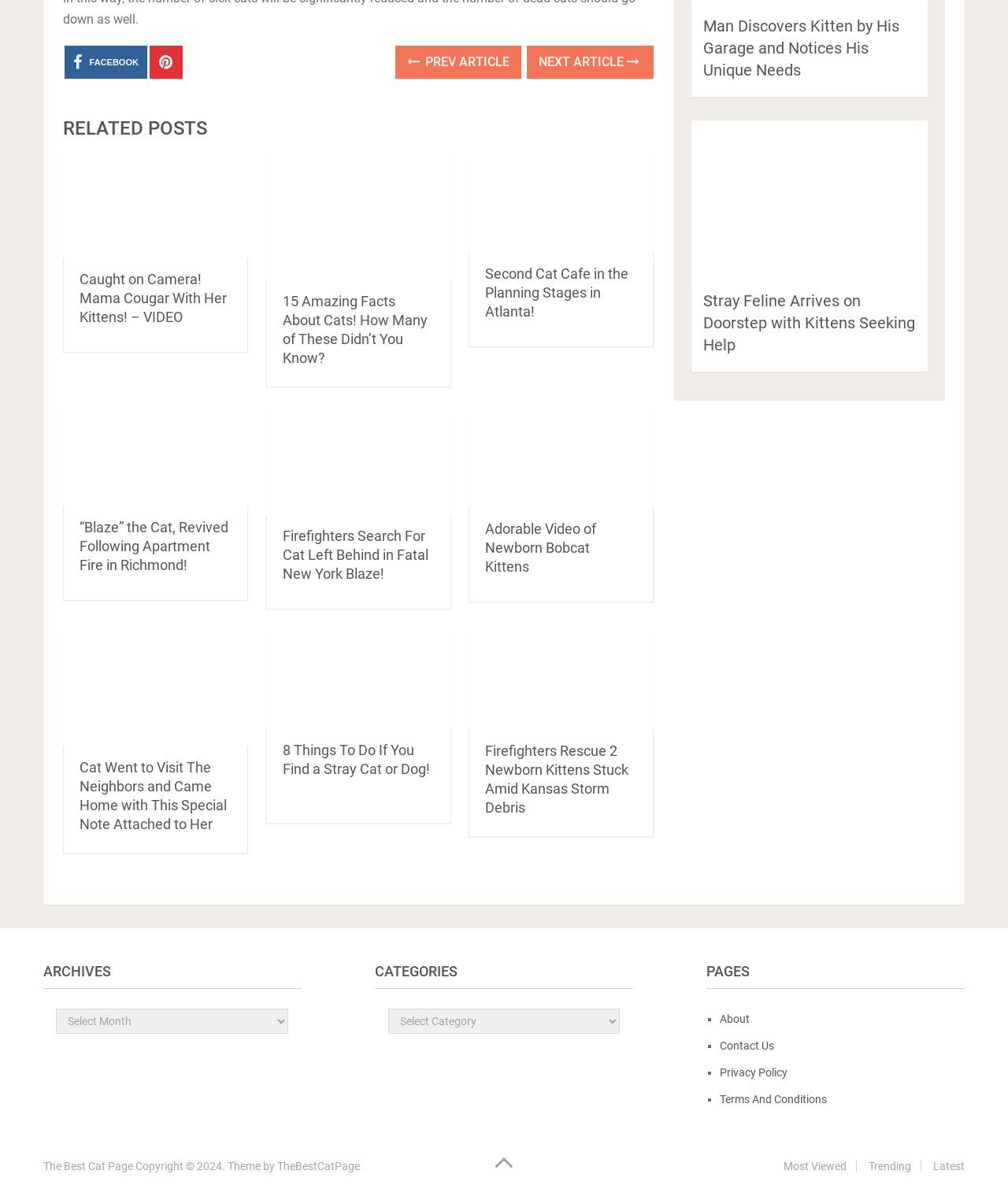Please reply to the following question using a single word or phrase: 
How many pages are listed under the PAGES section?

4